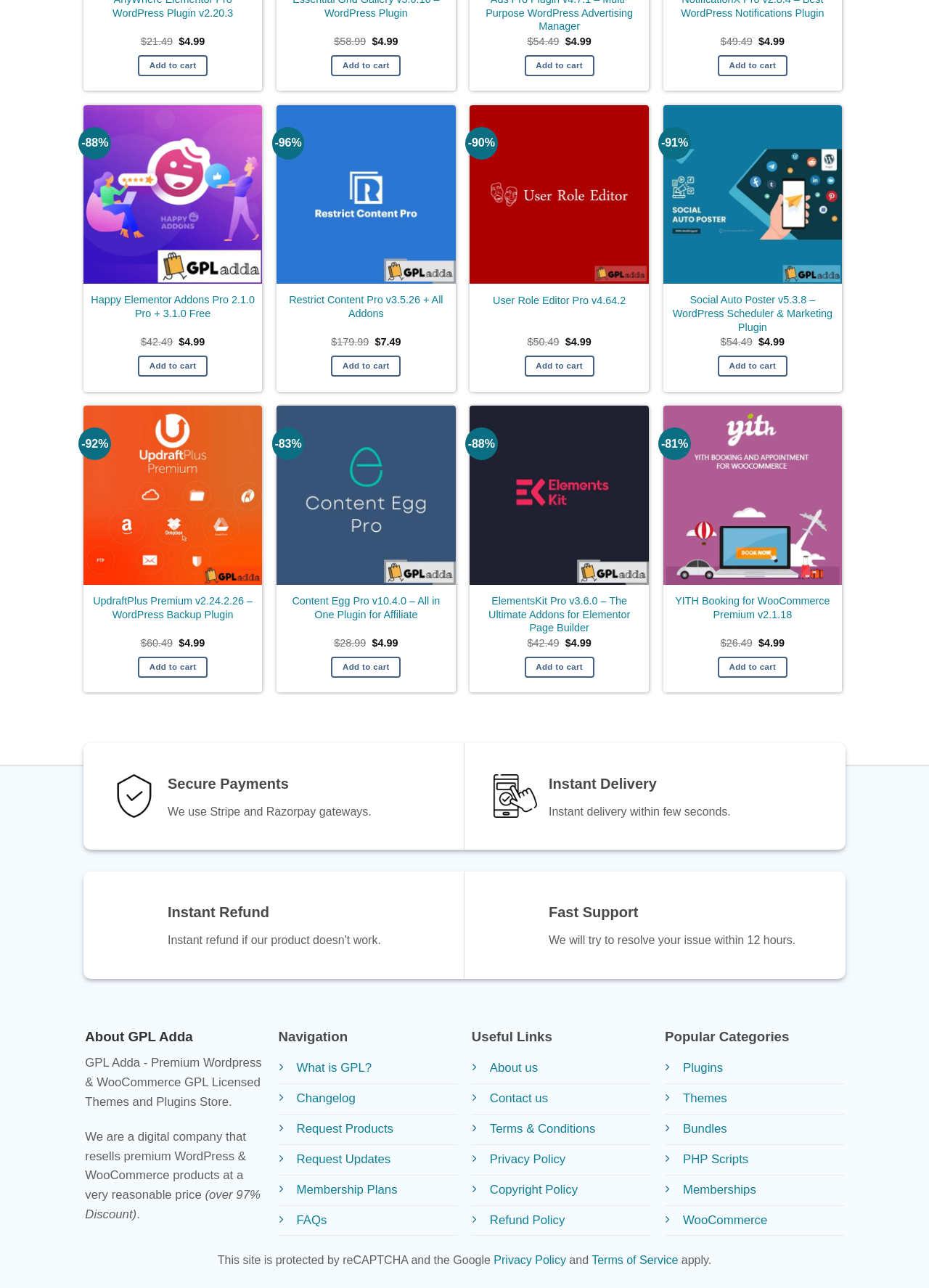Respond to the following query with just one word or a short phrase: 
What is the promised response time for customer issues?

within 12 hours